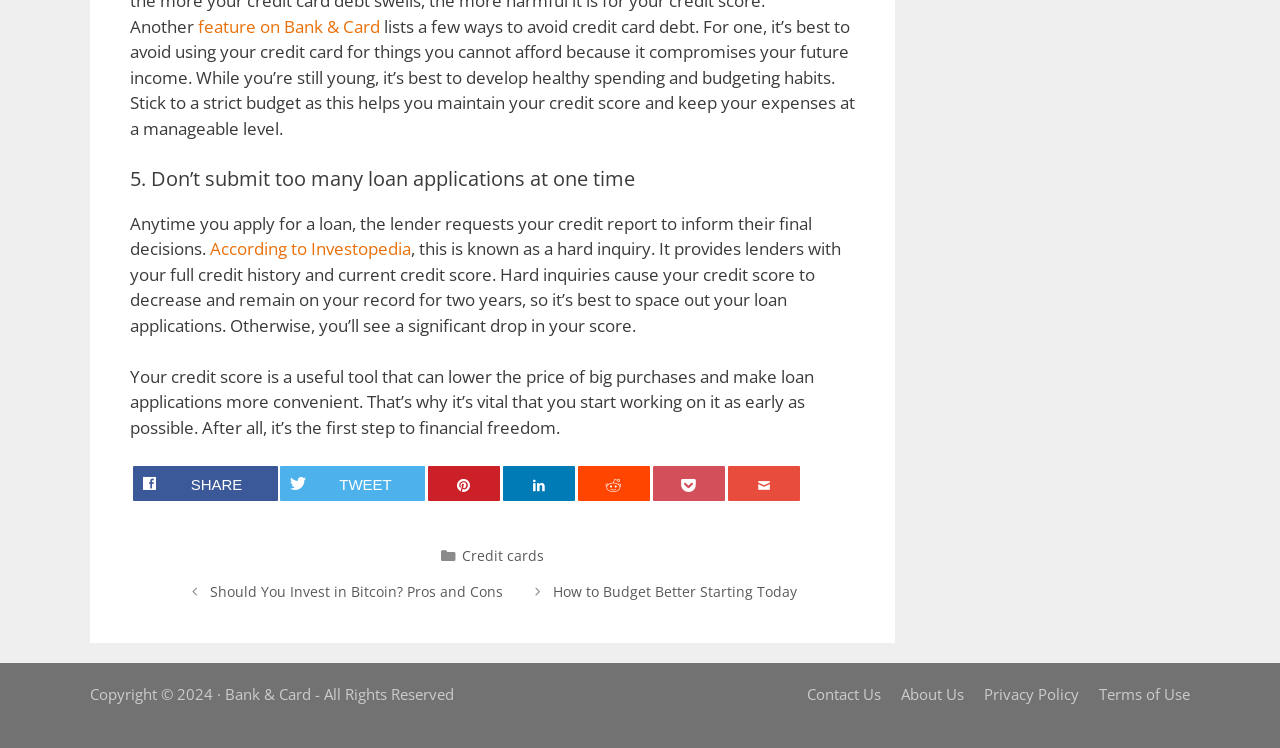Using the details from the image, please elaborate on the following question: What categories are available on this website?

The webpage has a footer section that lists categories, and one of the categories available is 'Credit cards'. This suggests that the website has content related to credit cards and personal finance.